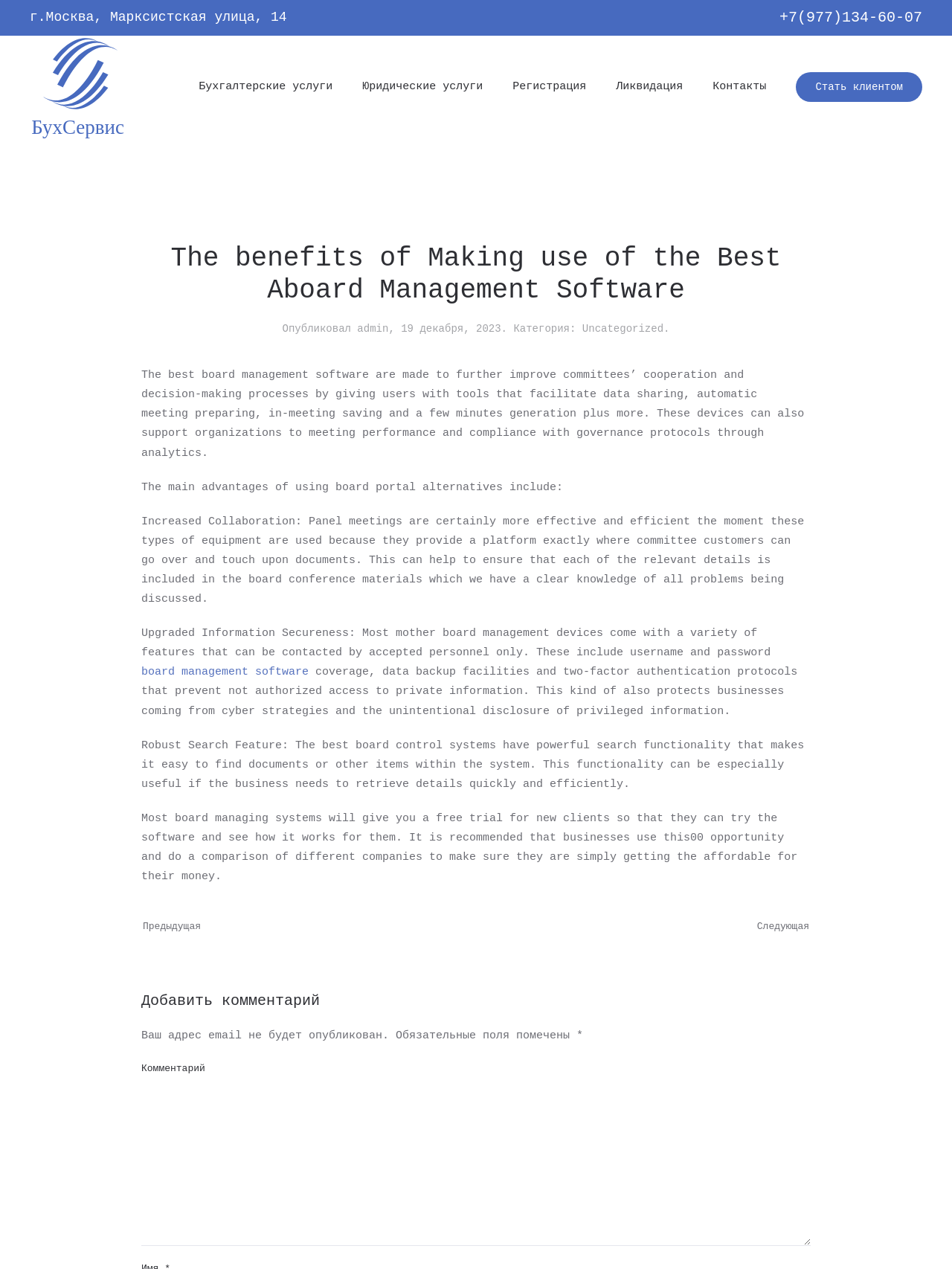Please answer the following question using a single word or phrase: 
What is the benefit of using board portal alternatives?

Increased Collaboration